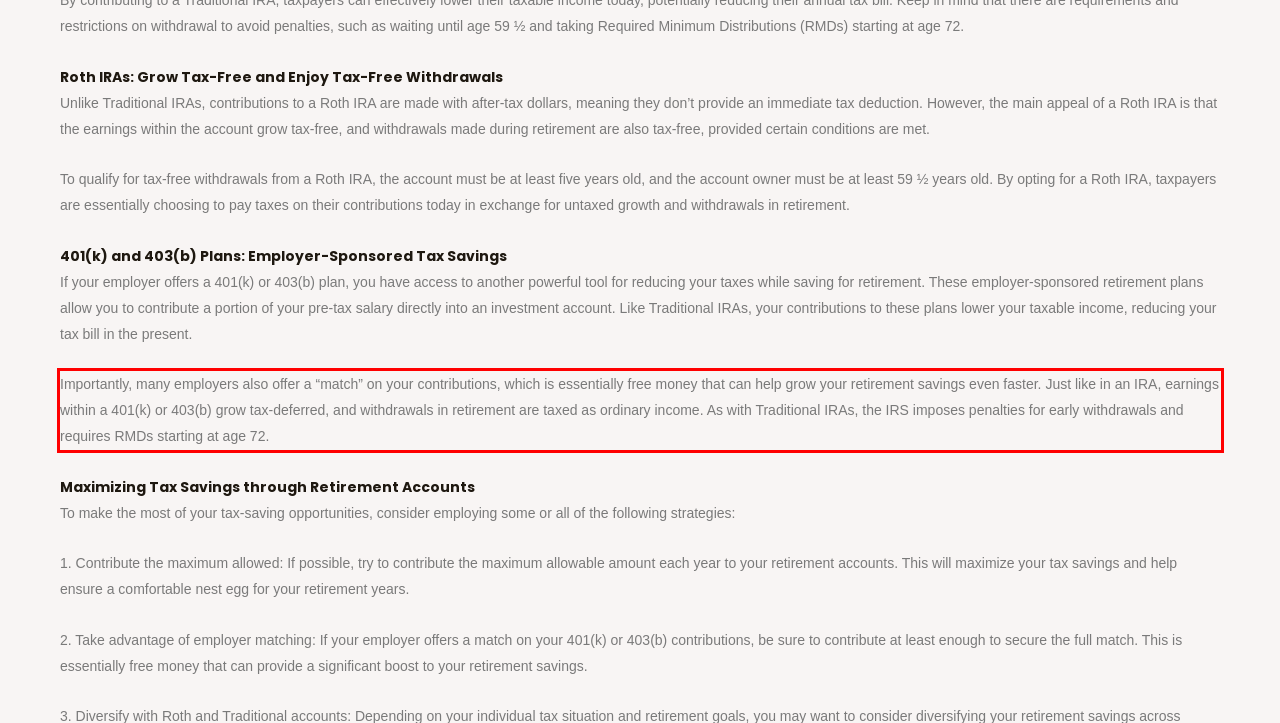With the given screenshot of a webpage, locate the red rectangle bounding box and extract the text content using OCR.

Importantly, many employers also offer a “match” on your contributions, which is essentially free money that can help grow your retirement savings even faster. Just like in an IRA, earnings within a 401(k) or 403(b) grow tax-deferred, and withdrawals in retirement are taxed as ordinary income. As with Traditional IRAs, the IRS imposes penalties for early withdrawals and requires RMDs starting at age 72.